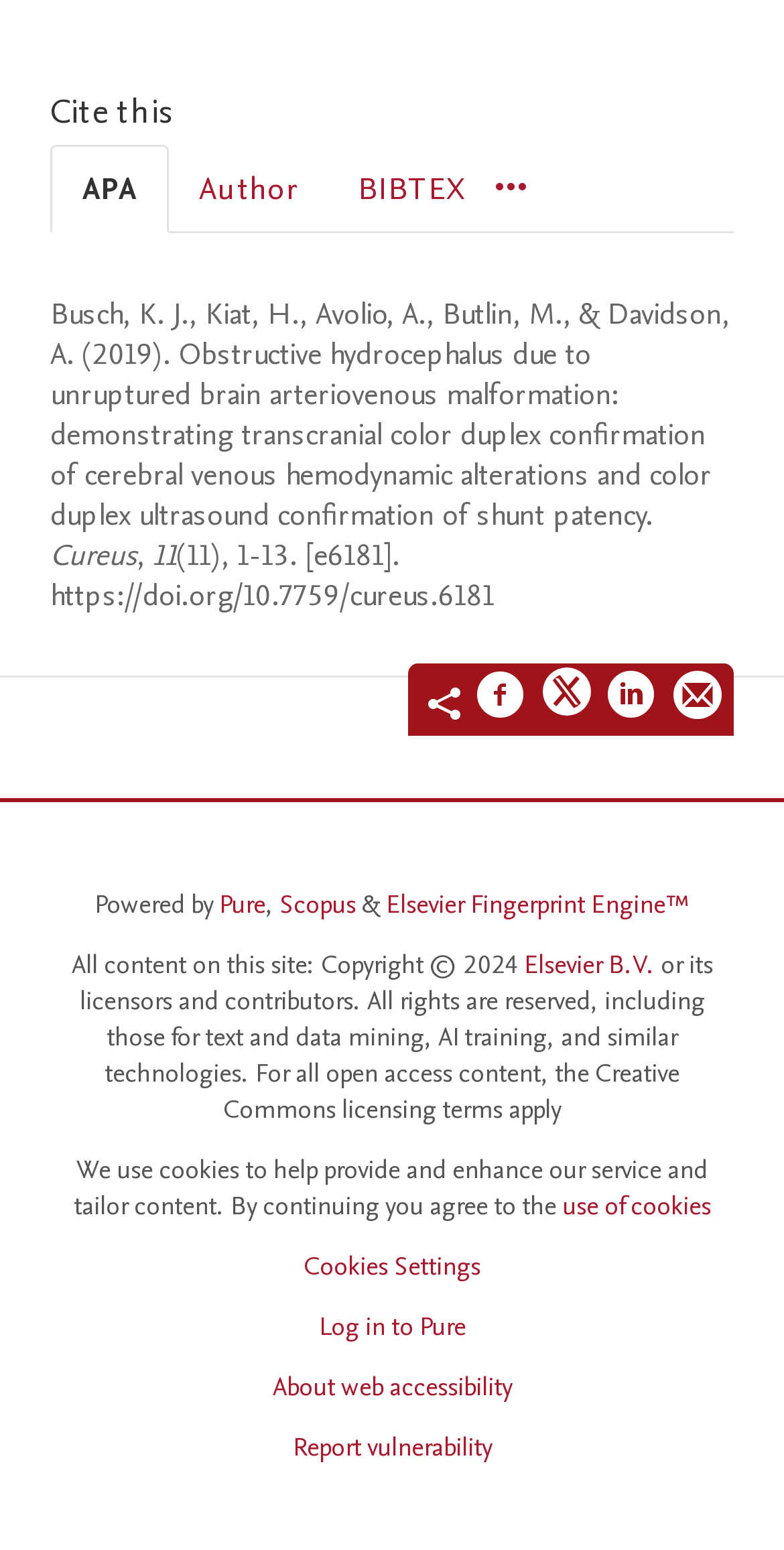Specify the bounding box coordinates for the region that must be clicked to perform the given instruction: "View article on Cureus".

[0.064, 0.345, 0.174, 0.371]